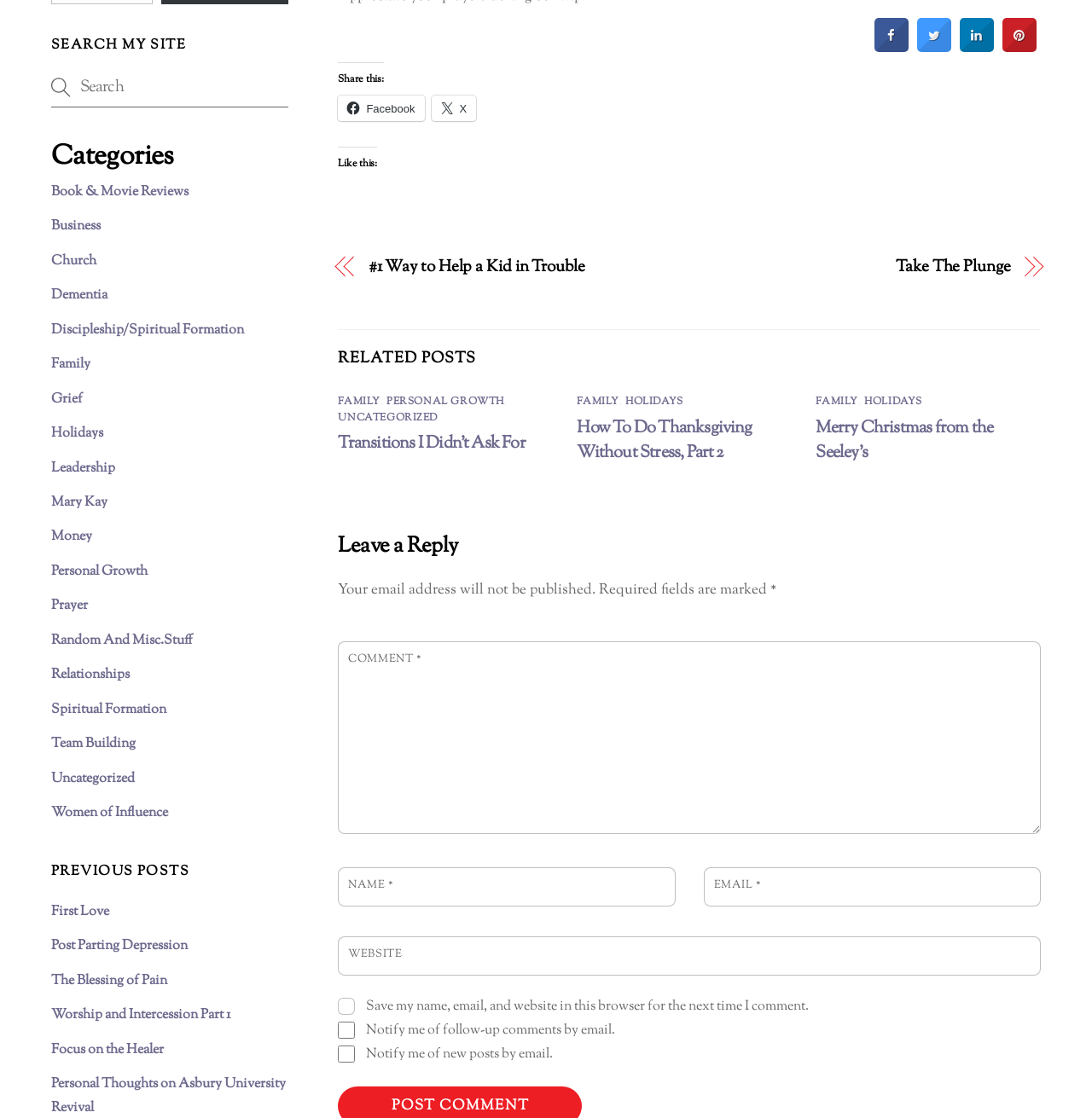How many categories are listed on the webpage?
Please use the image to deliver a detailed and complete answer.

The webpage lists 18 categories, including 'Book & Movie Reviews', 'Business', 'Church', and others, which are located at the top-left corner of the webpage.